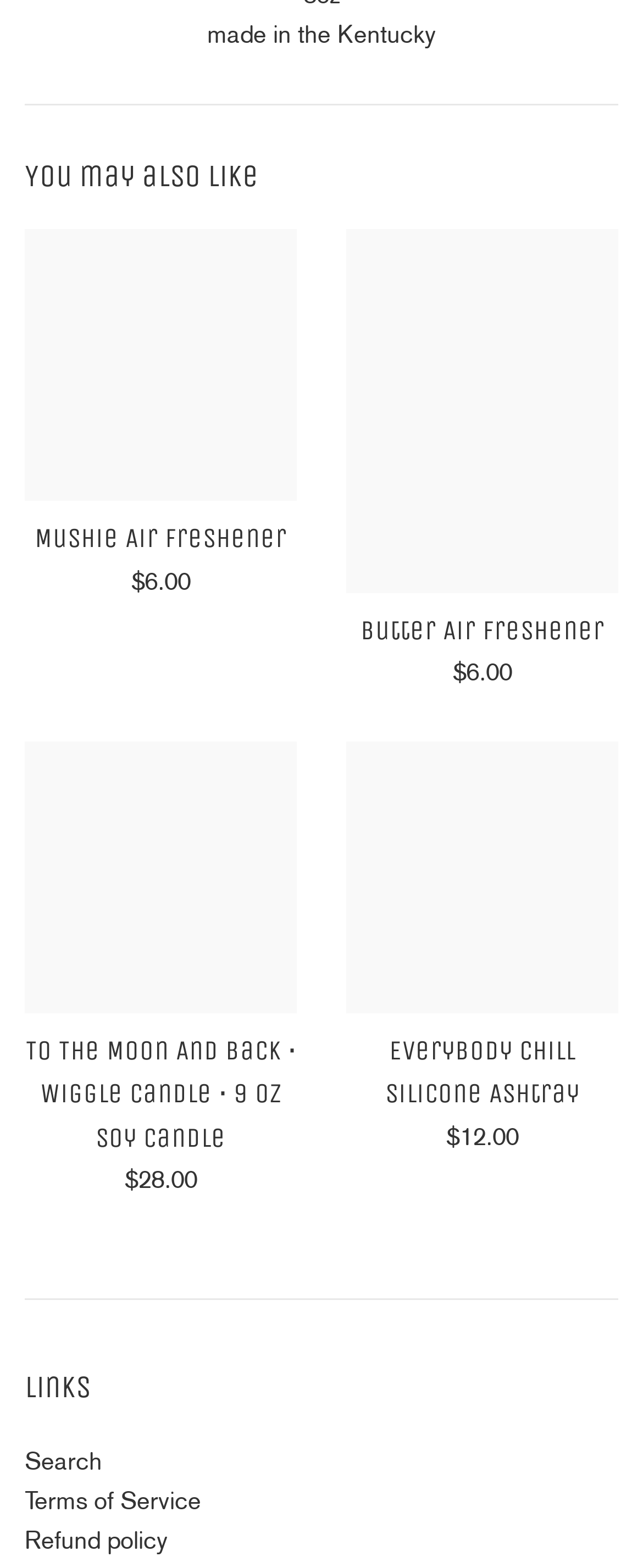Identify the bounding box coordinates of the specific part of the webpage to click to complete this instruction: "Read about Everybody Chill Silicone Ashtray".

[0.599, 0.66, 0.901, 0.708]